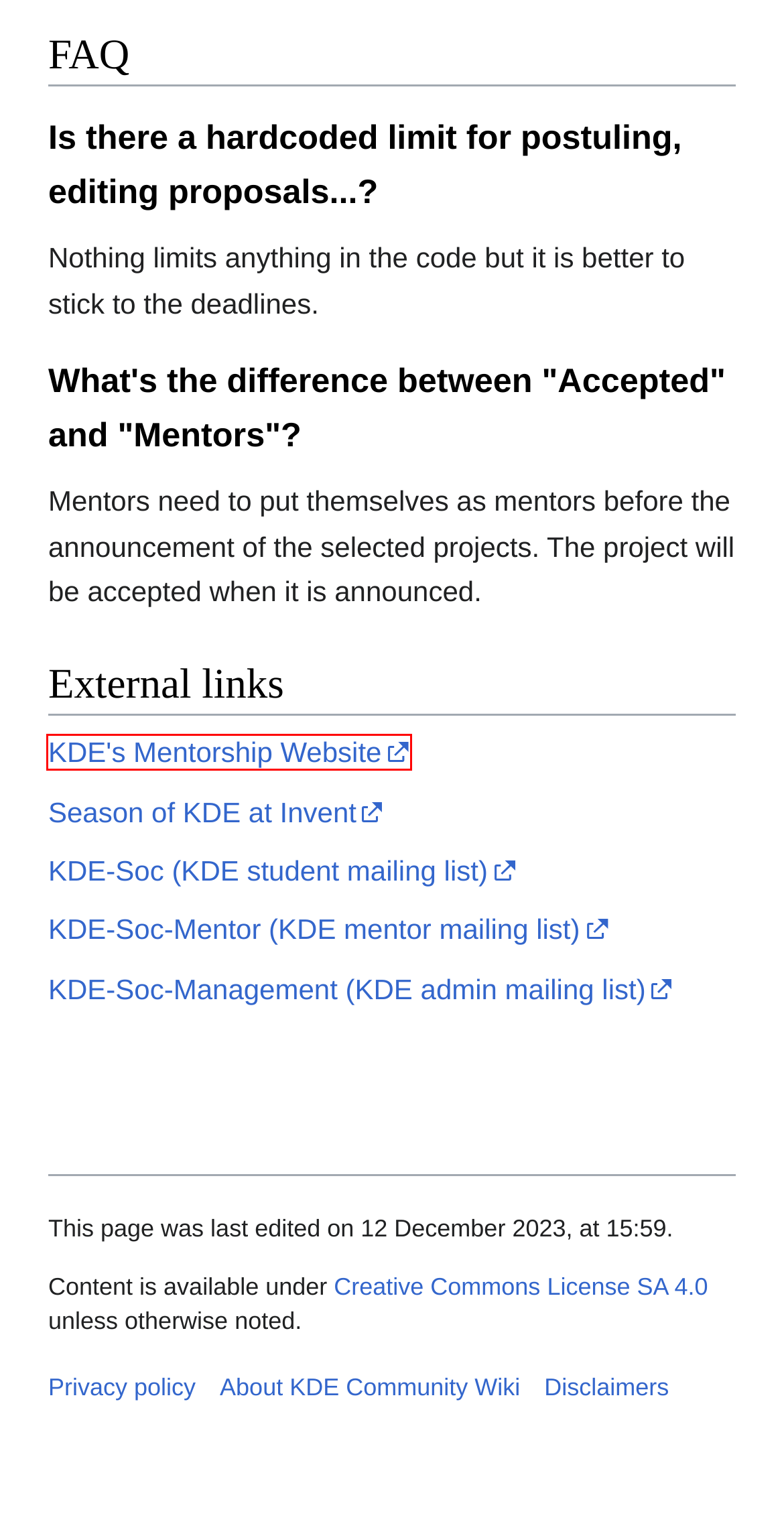Provided is a screenshot of a webpage with a red bounding box around an element. Select the most accurate webpage description for the page that appears after clicking the highlighted element. Here are the candidates:
A. Season of KDE starts!
B. SoK - KDE Community Wiki
C. Kde-soc Info Page
D. KDE Mentorship
E. Kde-soc-management Info Page
F. Announcing Season of KDE 2020 | KDE.news
G. Mentor Programs · GitLab
H. Kde-soc-mentor Info Page

D